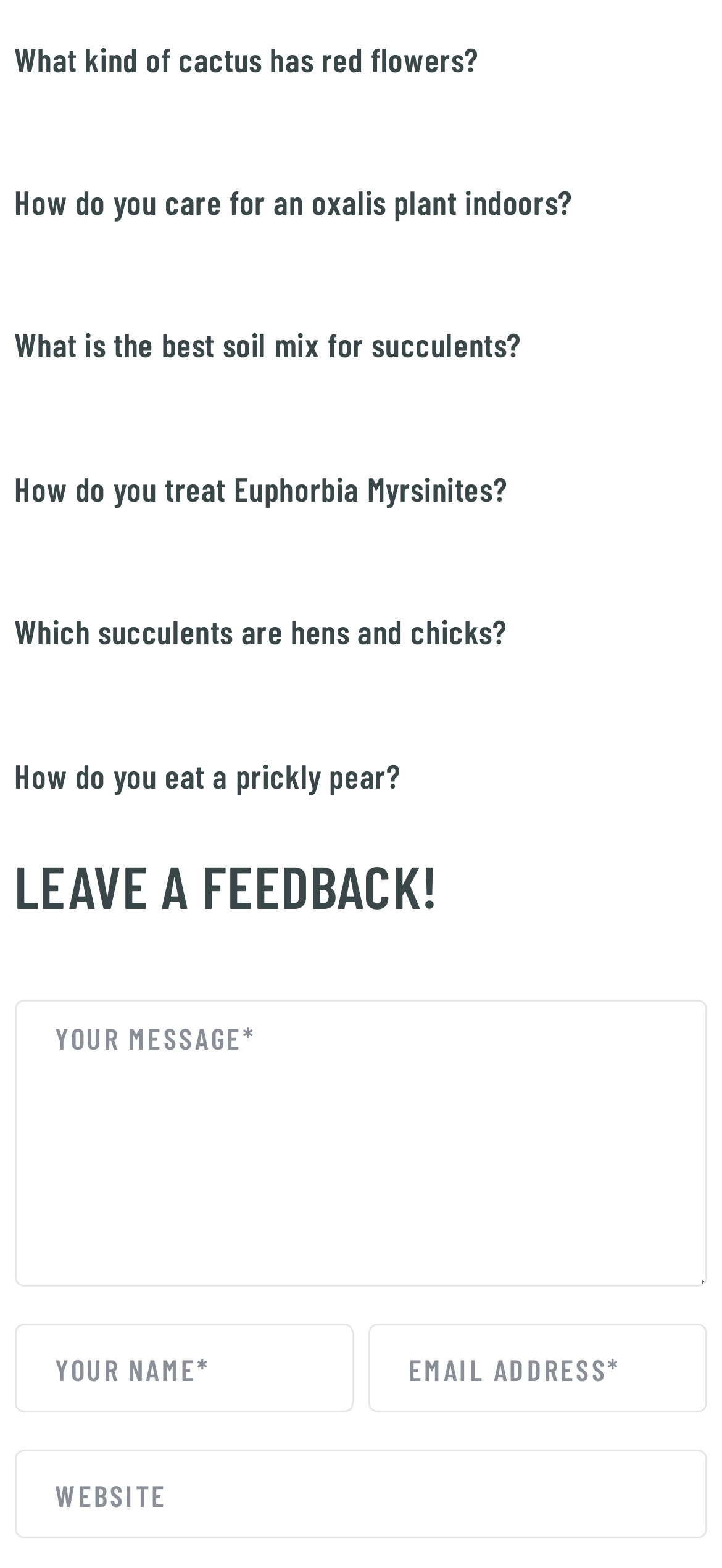Identify the bounding box coordinates of the area you need to click to perform the following instruction: "Enter your message".

[0.02, 0.638, 0.98, 0.821]